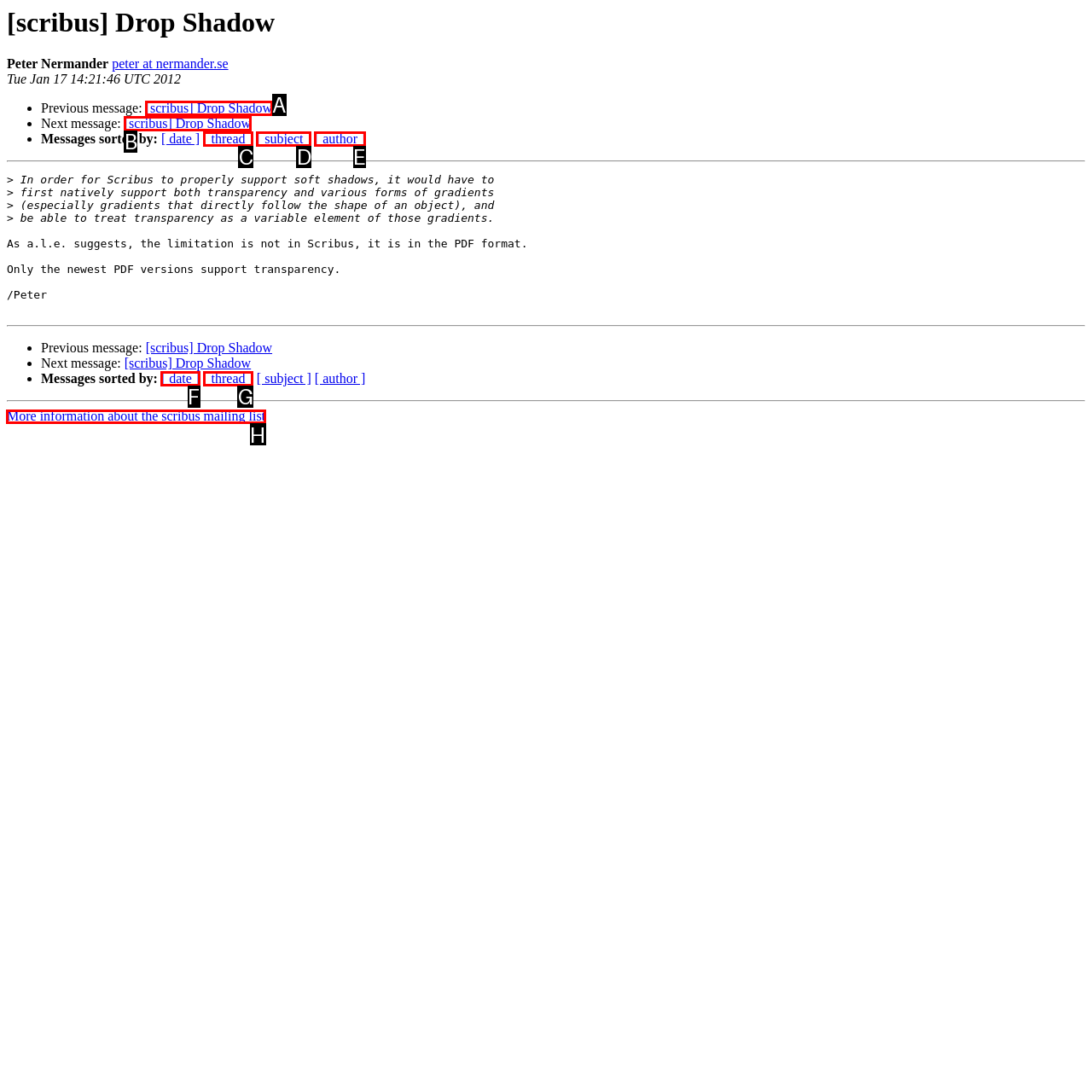Choose the letter of the element that should be clicked to complete the task: Read more information about the scribus mailing list
Answer with the letter from the possible choices.

H